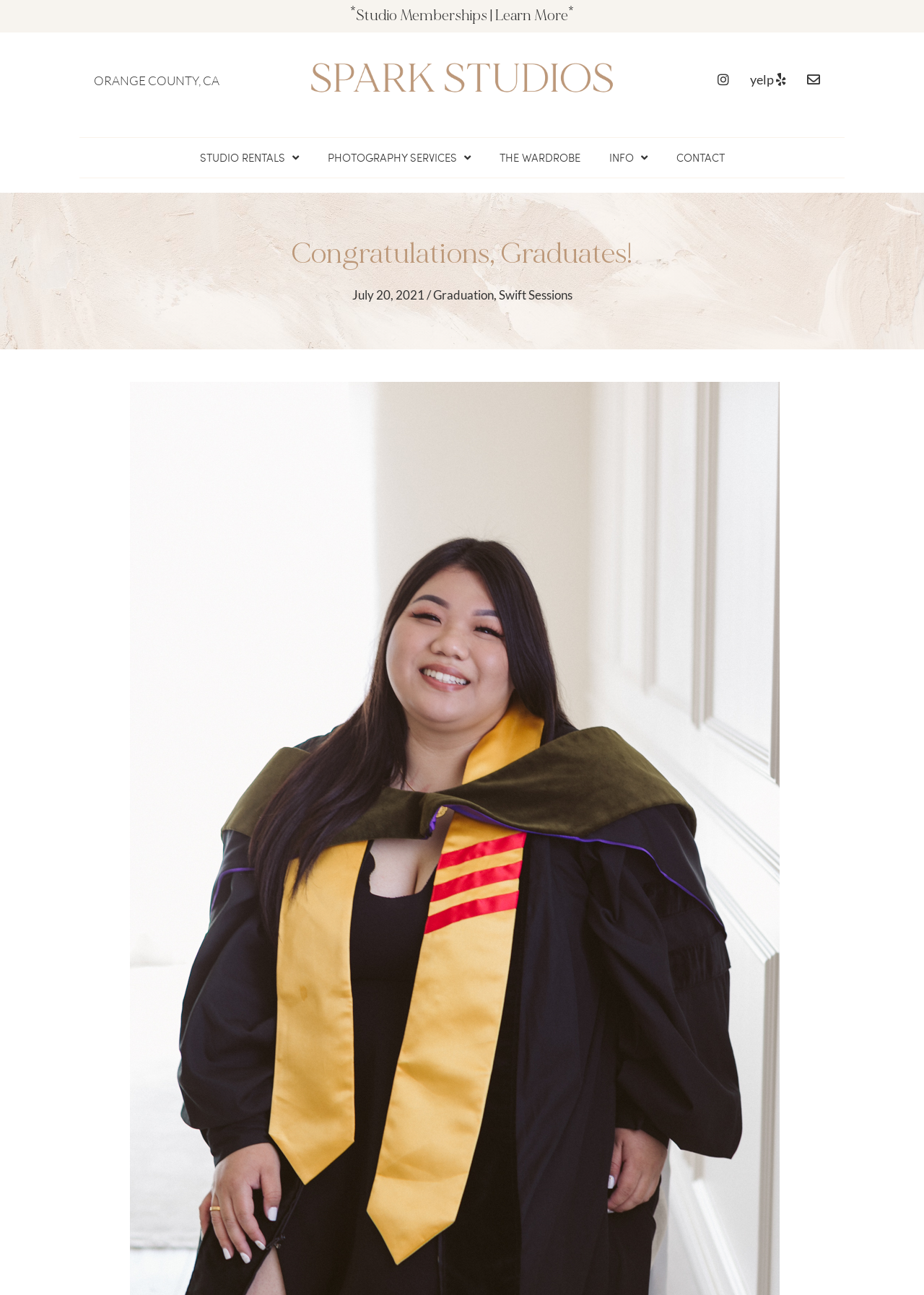What is the location of Spark Studios?
Based on the screenshot, respond with a single word or phrase.

Orange County, CA